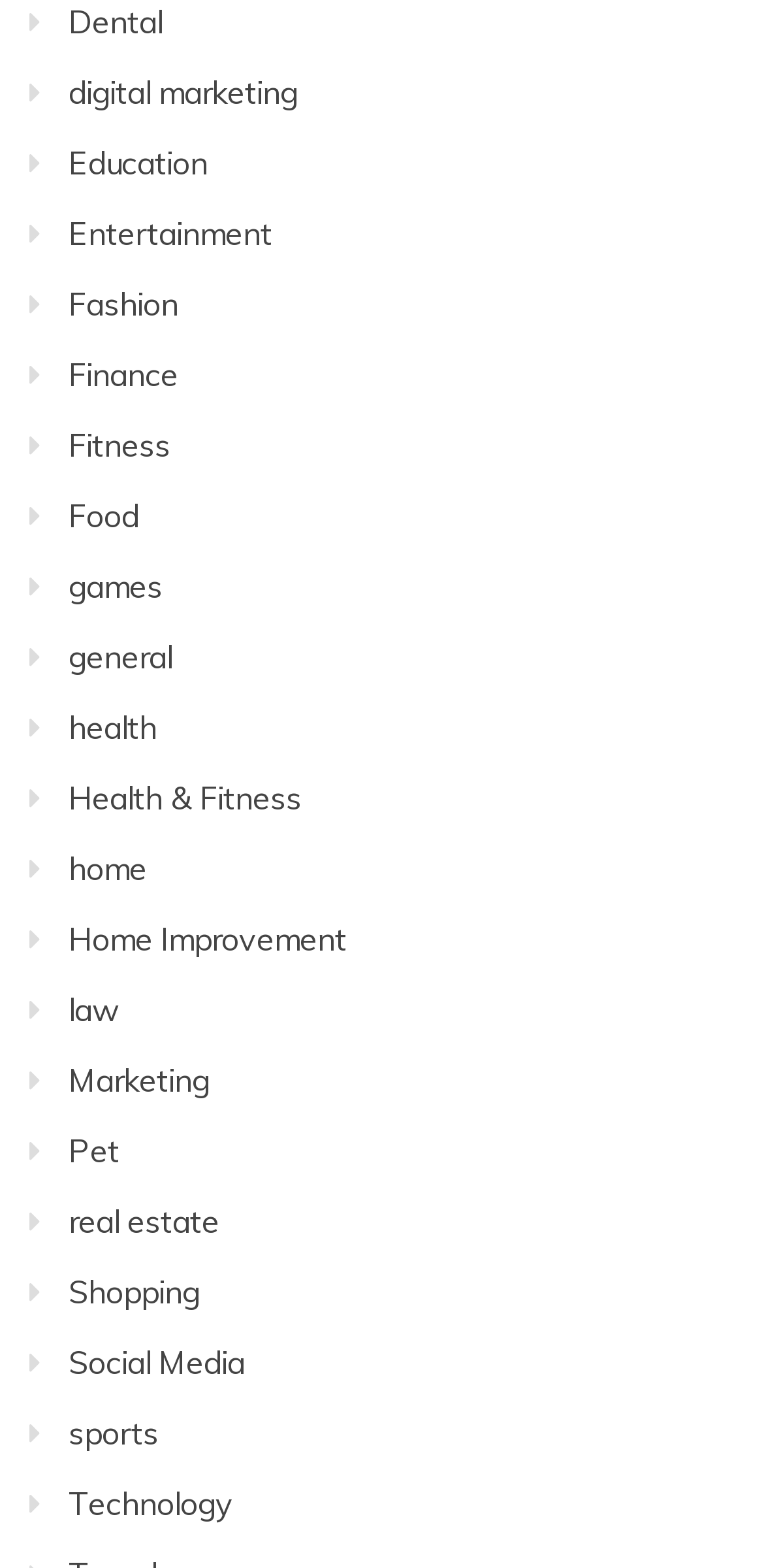Determine the bounding box coordinates for the clickable element to execute this instruction: "support the show on patreon". Provide the coordinates as four float numbers between 0 and 1, i.e., [left, top, right, bottom].

None